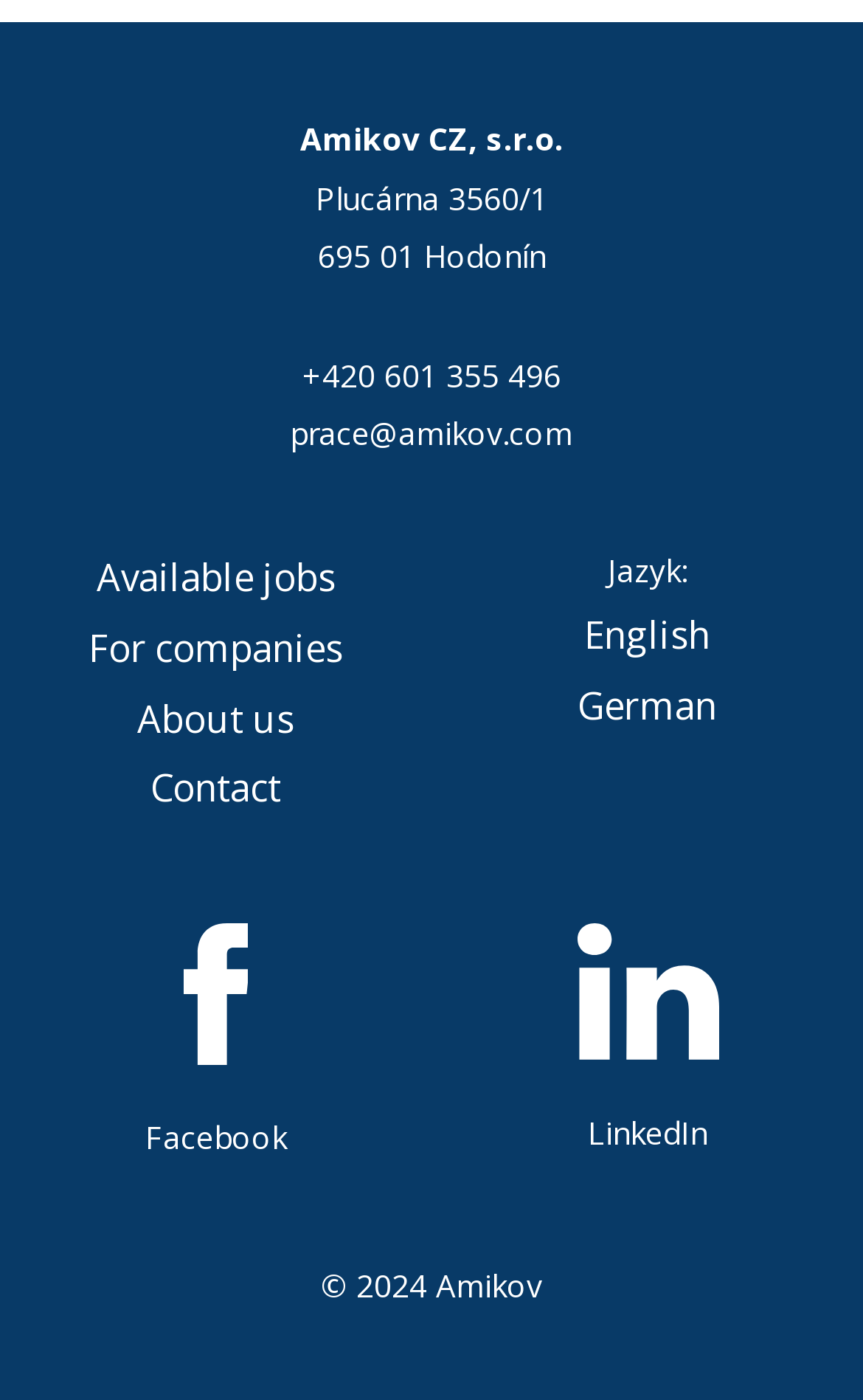Bounding box coordinates are specified in the format (top-left x, top-left y, bottom-right x, bottom-right y). All values are floating point numbers bounded between 0 and 1. Please provide the bounding box coordinate of the region this sentence describes: +420 601 355 496

[0.35, 0.252, 0.65, 0.282]